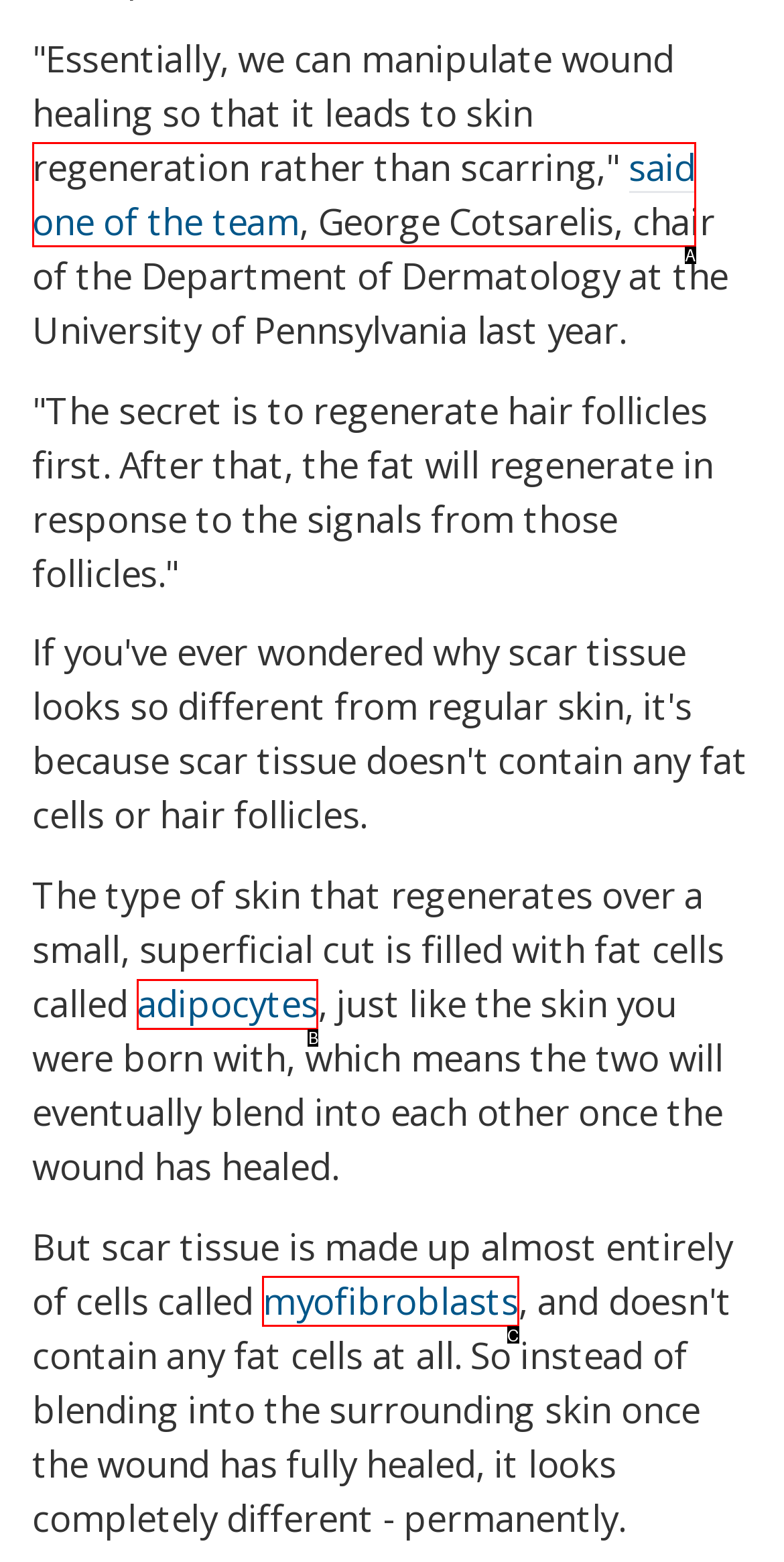Match the element description: said one of the team to the correct HTML element. Answer with the letter of the selected option.

A